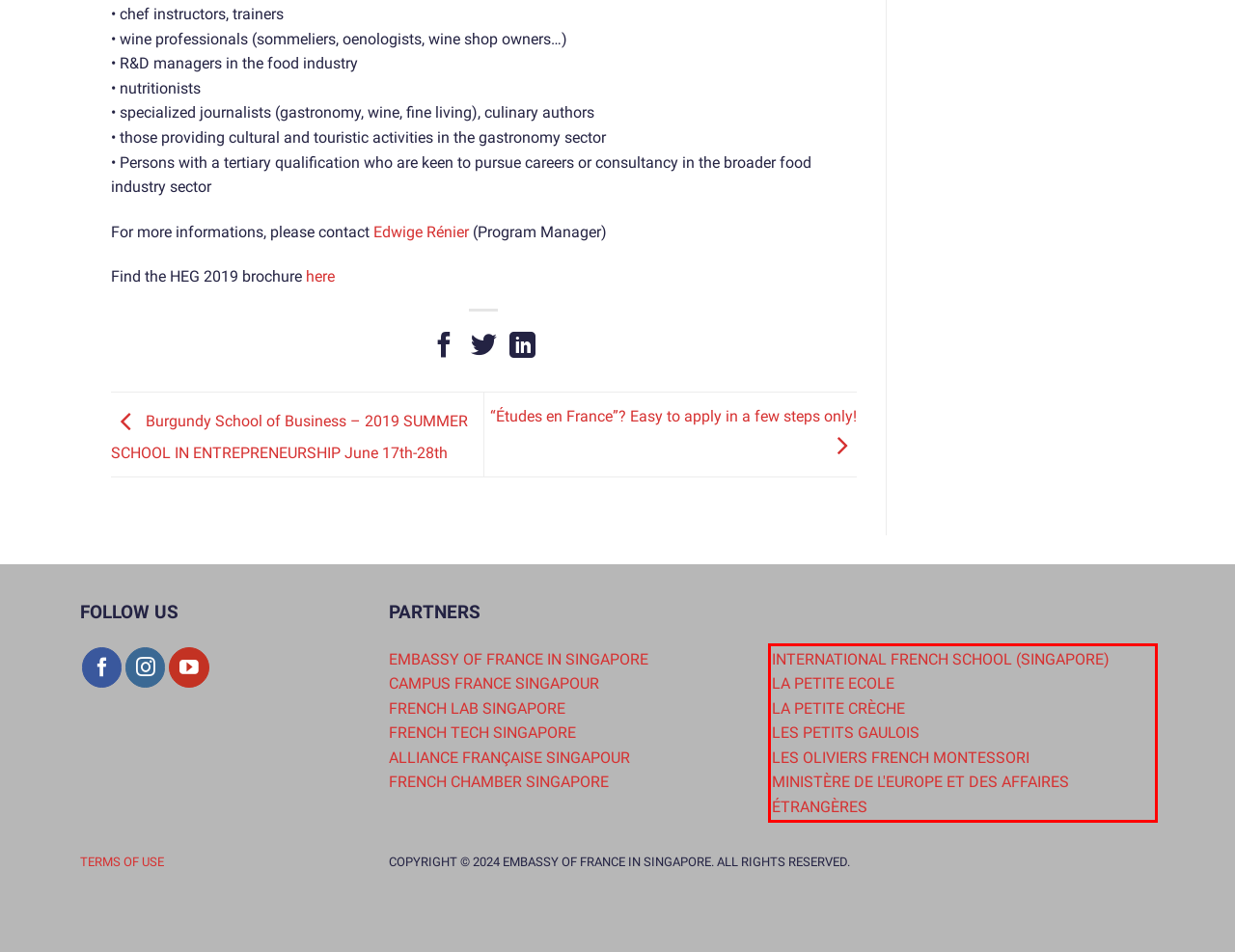View the screenshot of the webpage and identify the UI element surrounded by a red bounding box. Extract the text contained within this red bounding box.

INTERNATIONAL FRENCH SCHOOL (SINGAPORE) LA PETITE ECOLE LA PETITE CRÈCHE LES PETITS GAULOIS LES OLIVIERS FRENCH MONTESSORI MINISTÈRE DE L'EUROPE ET DES AFFAIRES ÉTRANGÈRES